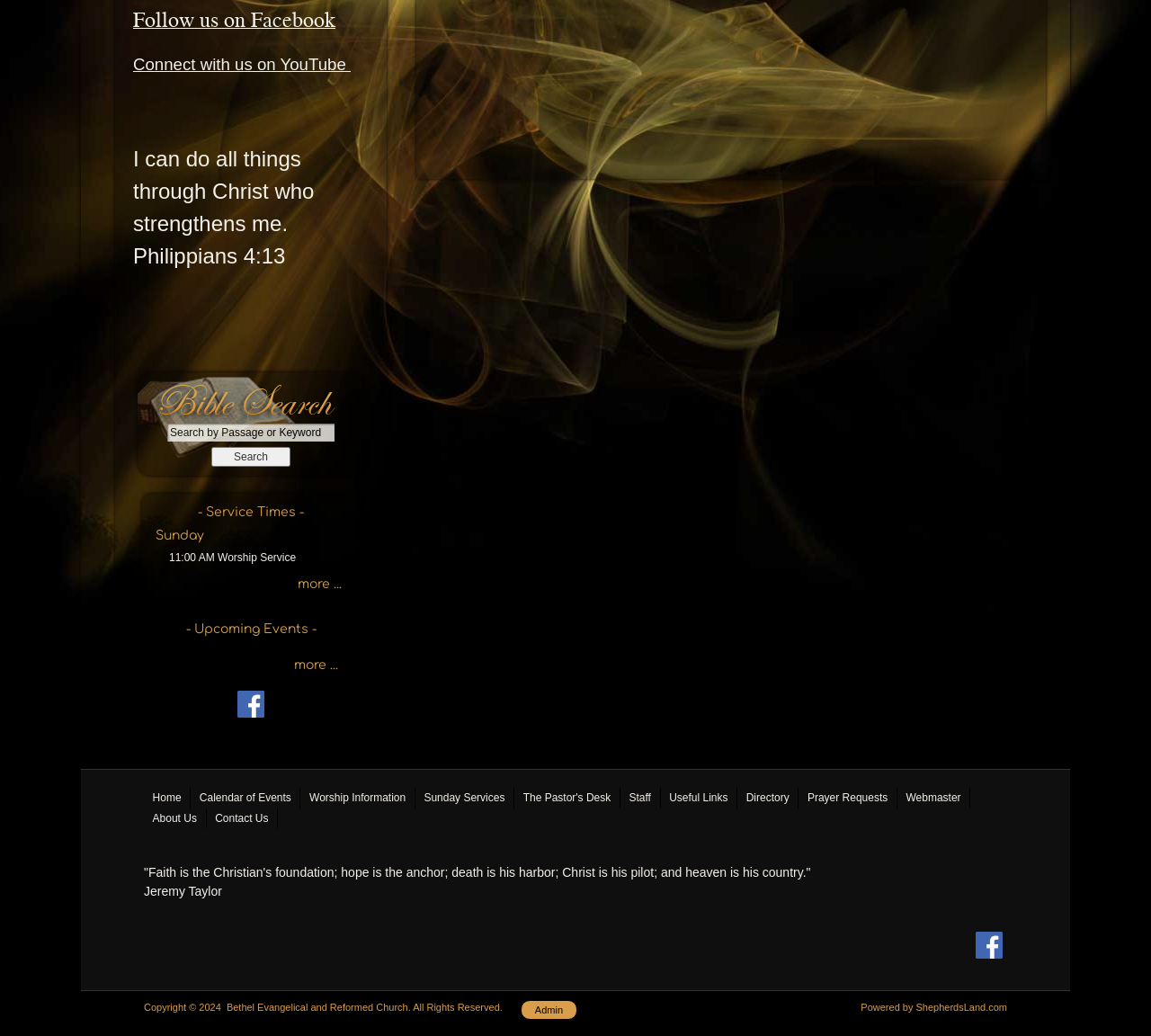Bounding box coordinates are specified in the format (top-left x, top-left y, bottom-right x, bottom-right y). All values are floating point numbers bounded between 0 and 1. Please provide the bounding box coordinate of the region this sentence describes: Admin

[0.452, 0.965, 0.502, 0.985]